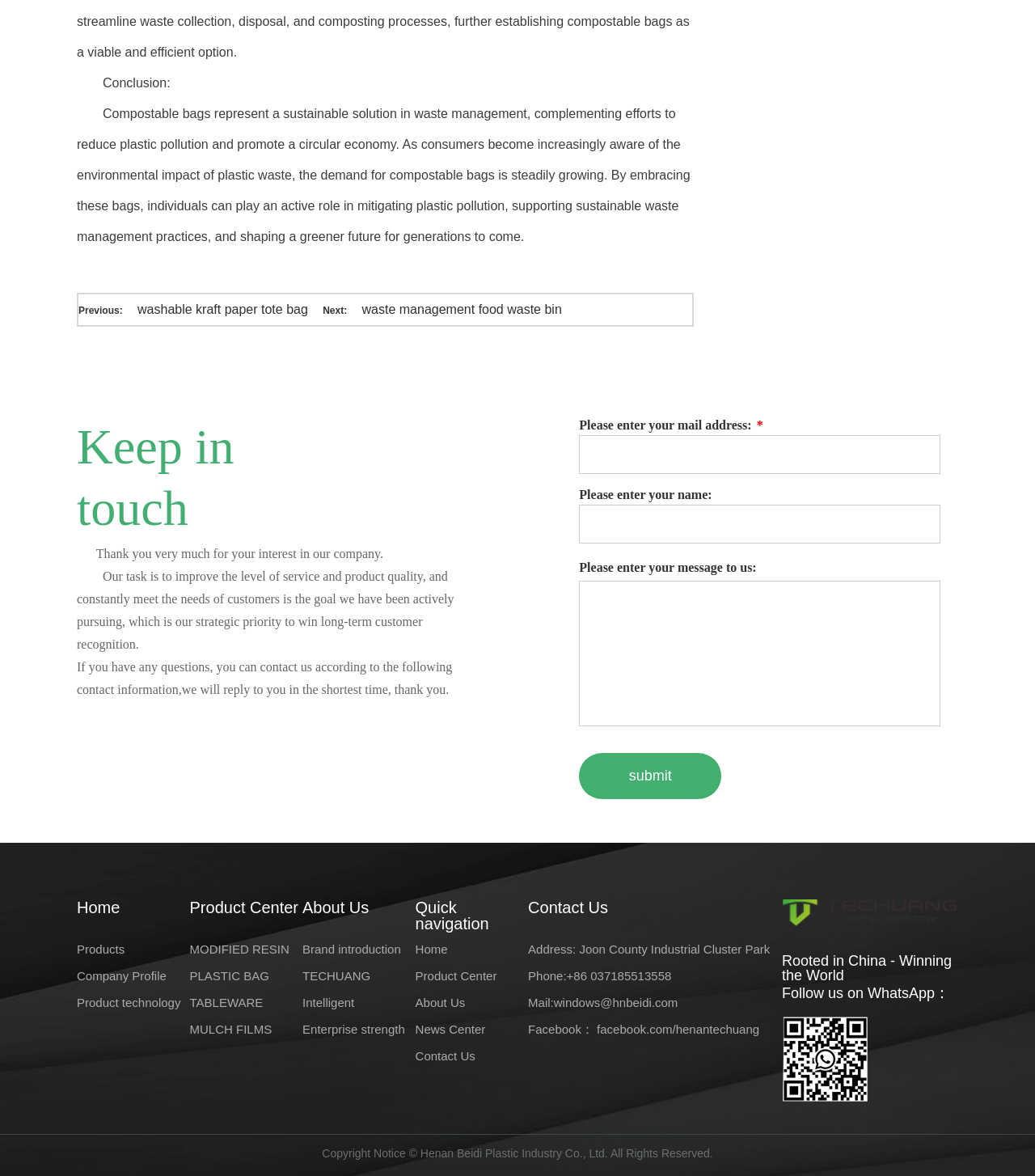What is the company's goal?
Please analyze the image and answer the question with as much detail as possible.

The company's goal is to improve the level of service and product quality, and constantly meet the needs of customers, which is their strategic priority to win long-term customer recognition, as stated in the text.